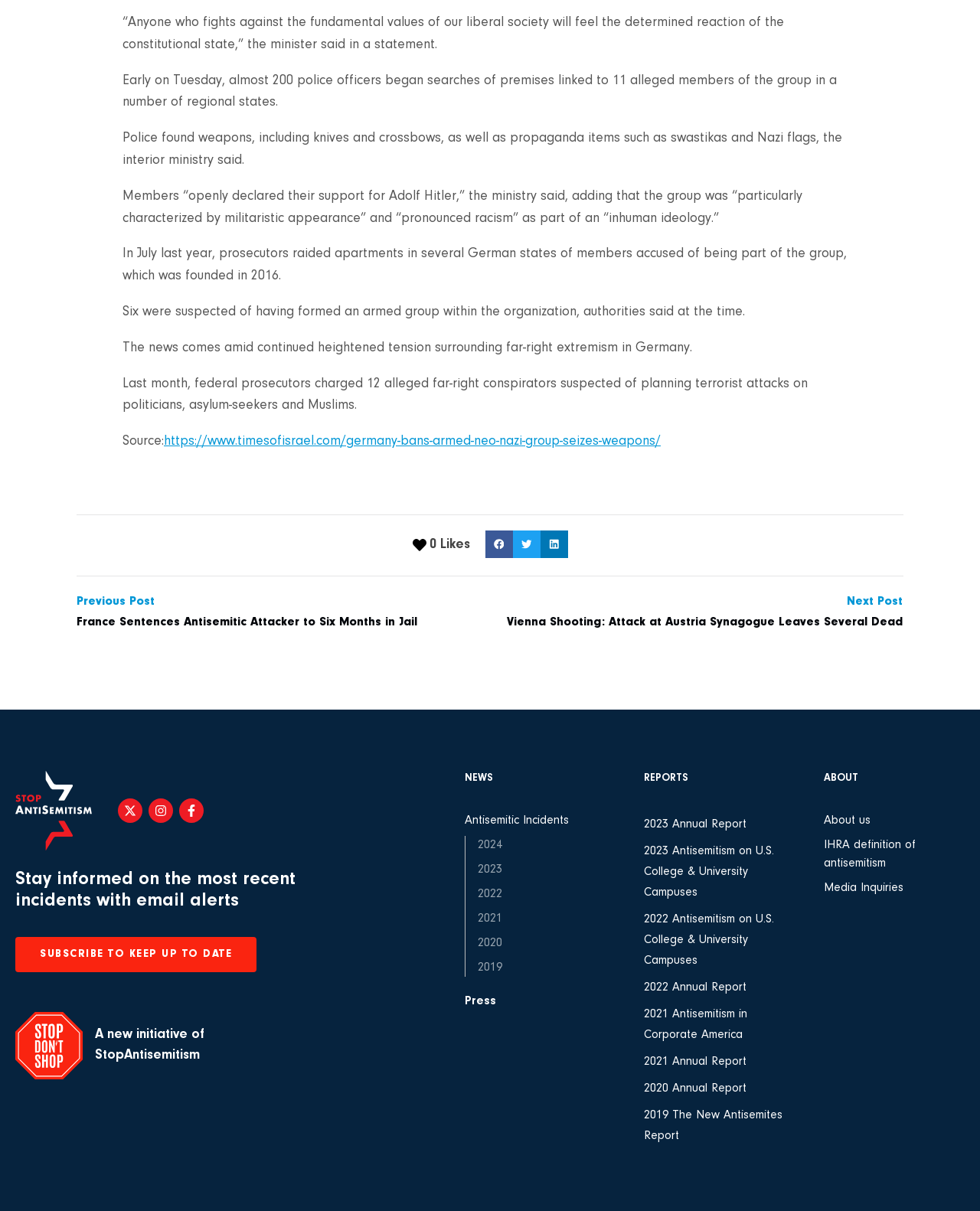Please find the bounding box coordinates of the element's region to be clicked to carry out this instruction: "Subscribe to keep up to date".

[0.016, 0.774, 0.262, 0.803]